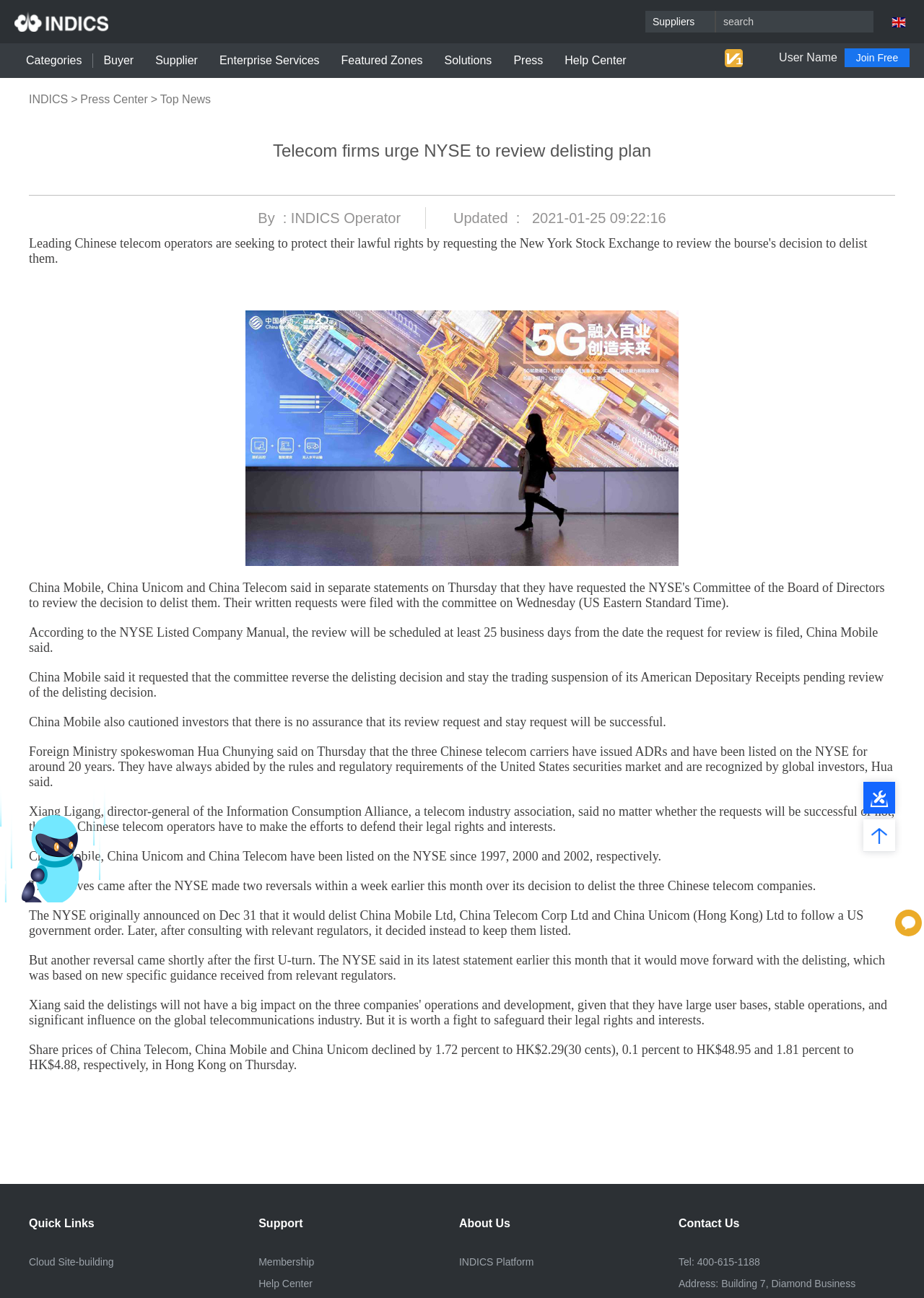Please identify the bounding box coordinates of the clickable region that I should interact with to perform the following instruction: "Contact us via email". The coordinates should be expressed as four float numbers between 0 and 1, i.e., [left, top, right, bottom].

None